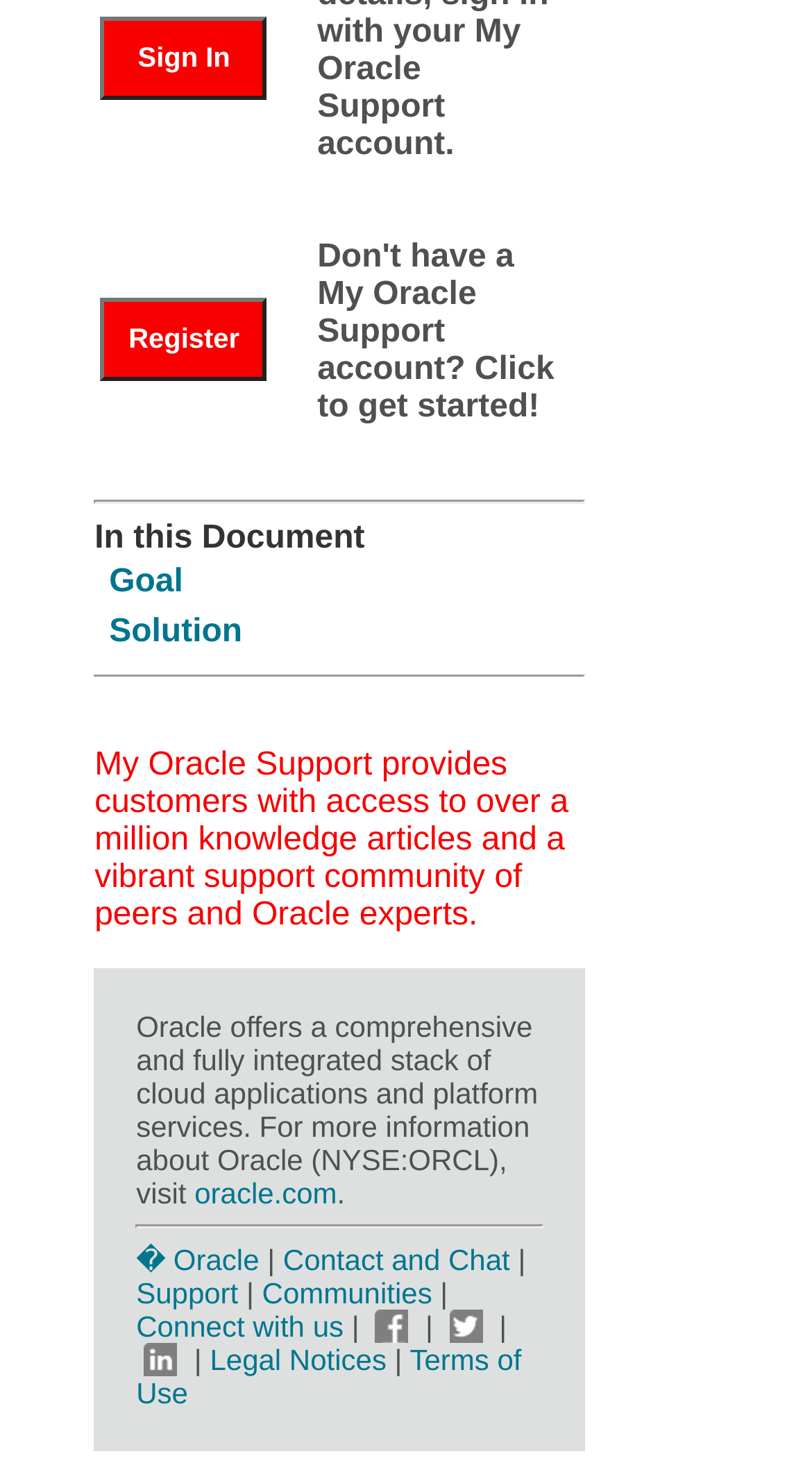What is the text of the heading element with ID 157?
Please answer the question with as much detail and depth as you can.

The heading element with ID 157 has the text 'Don't have a My Oracle Support account? Click to get started!', which is a call-to-action for users who do not have a My Oracle Support account.